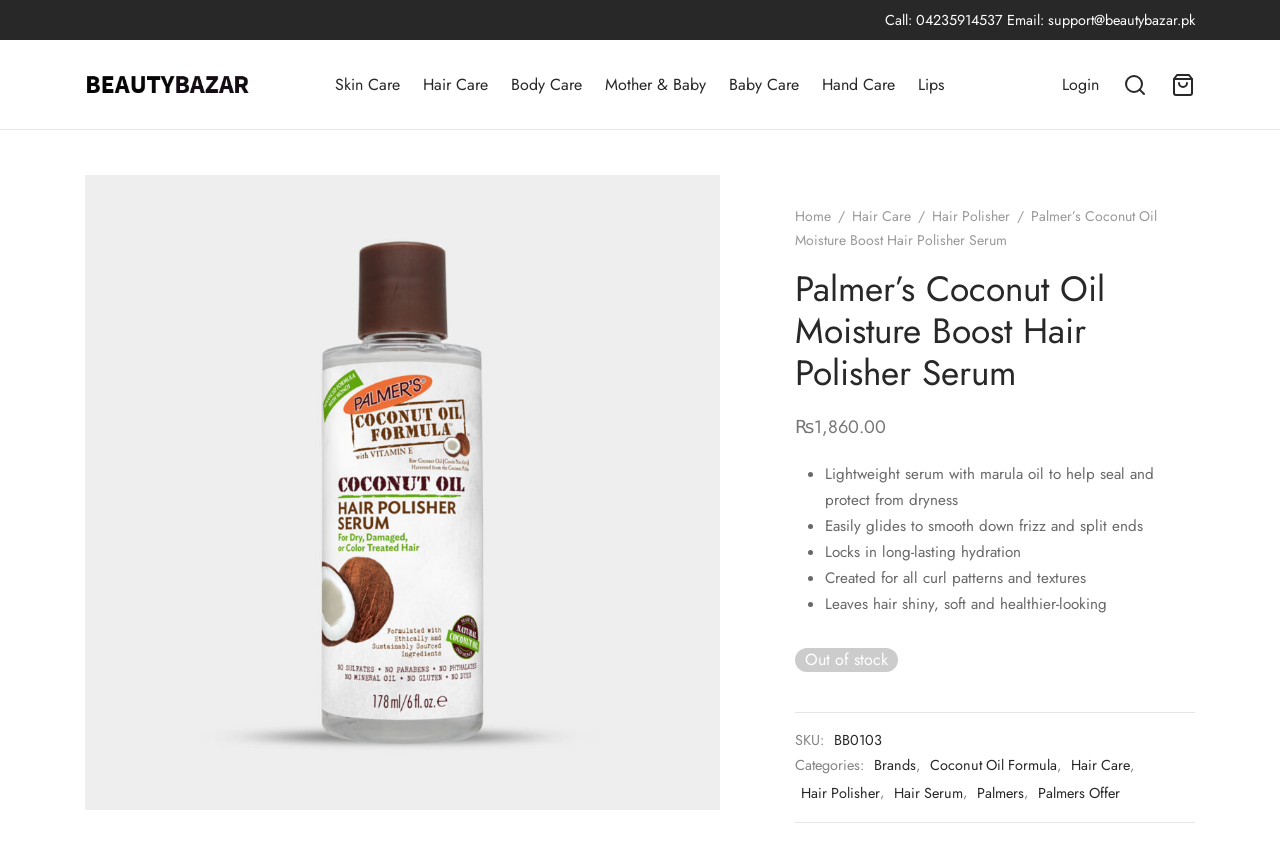Please locate and generate the primary heading on this webpage.

Palmer’s Coconut Oil Moisture Boost Hair Polisher Serum